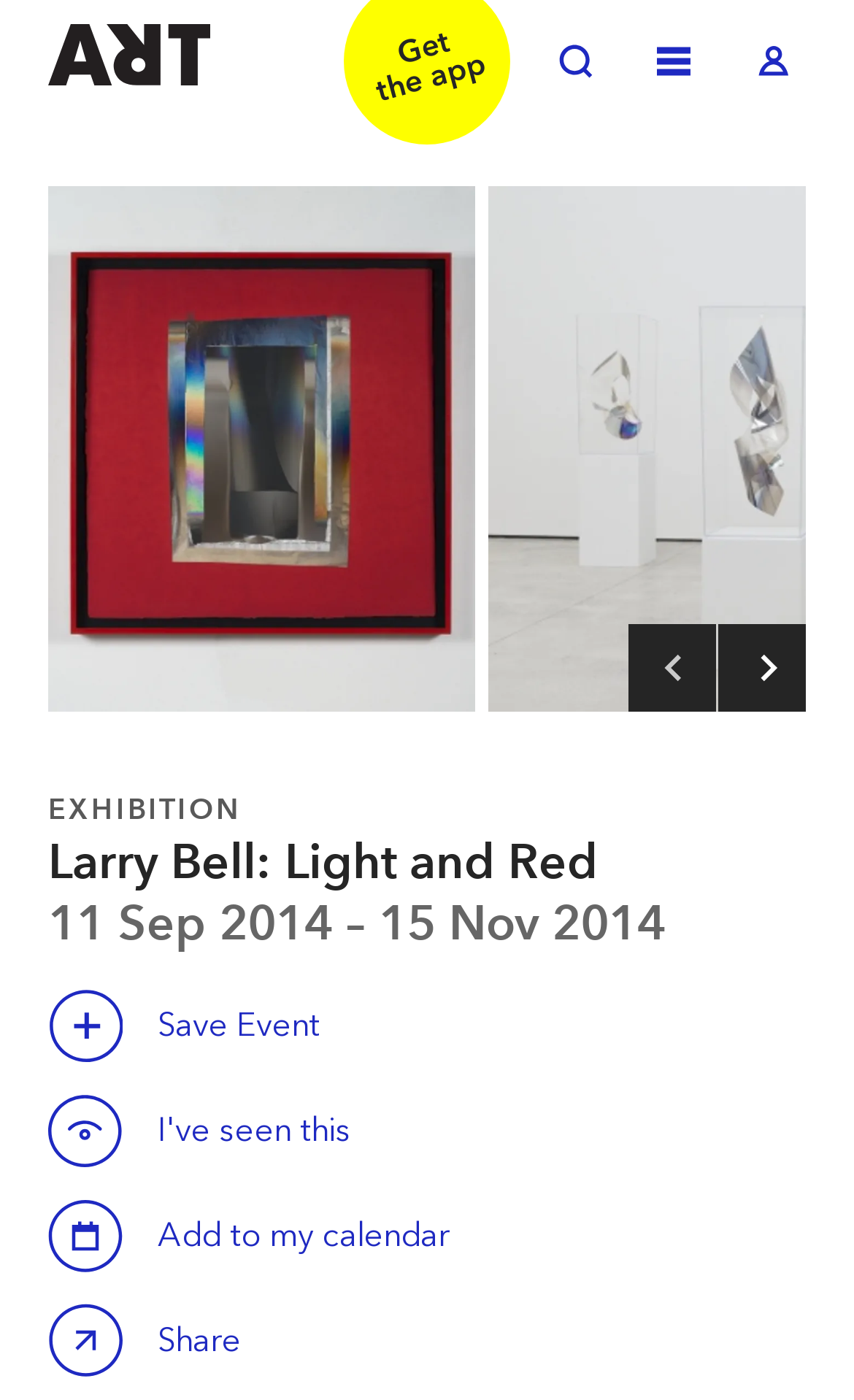Identify the bounding box coordinates of the specific part of the webpage to click to complete this instruction: "Save this event".

[0.056, 0.705, 0.144, 0.759]